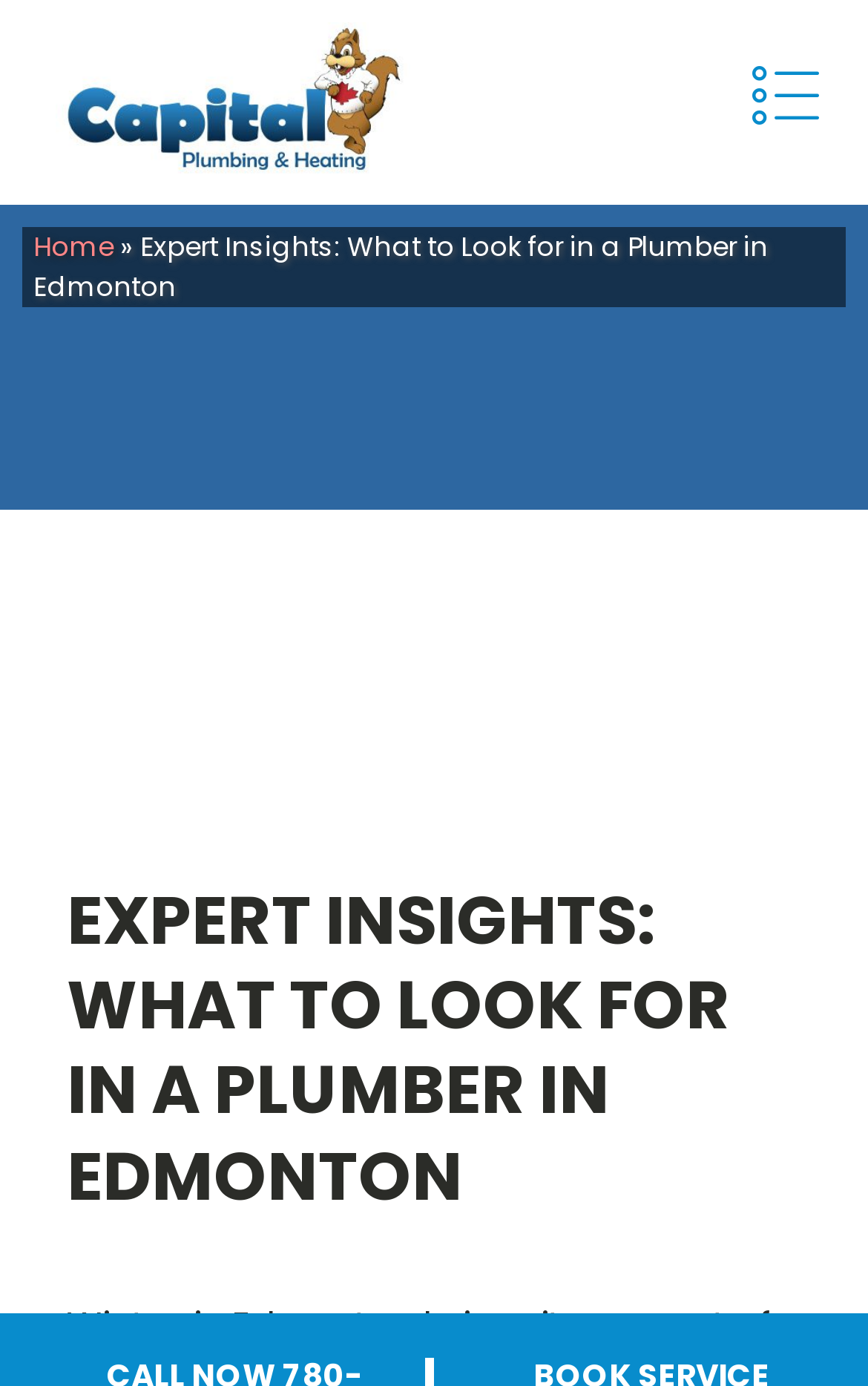What is the focus of the webpage?
Based on the image content, provide your answer in one word or a short phrase.

Expert Insights